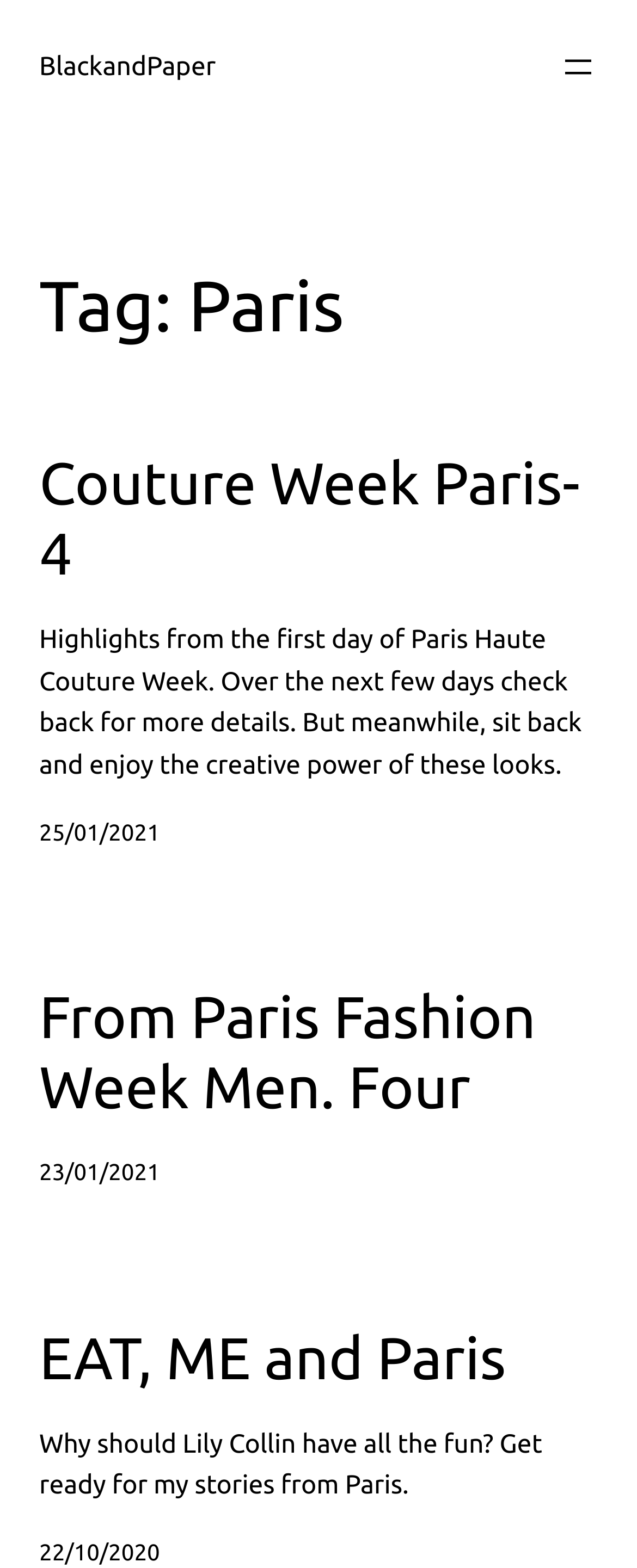Determine the bounding box coordinates of the clickable element necessary to fulfill the instruction: "Open the menu". Provide the coordinates as four float numbers within the 0 to 1 range, i.e., [left, top, right, bottom].

[0.877, 0.03, 0.938, 0.055]